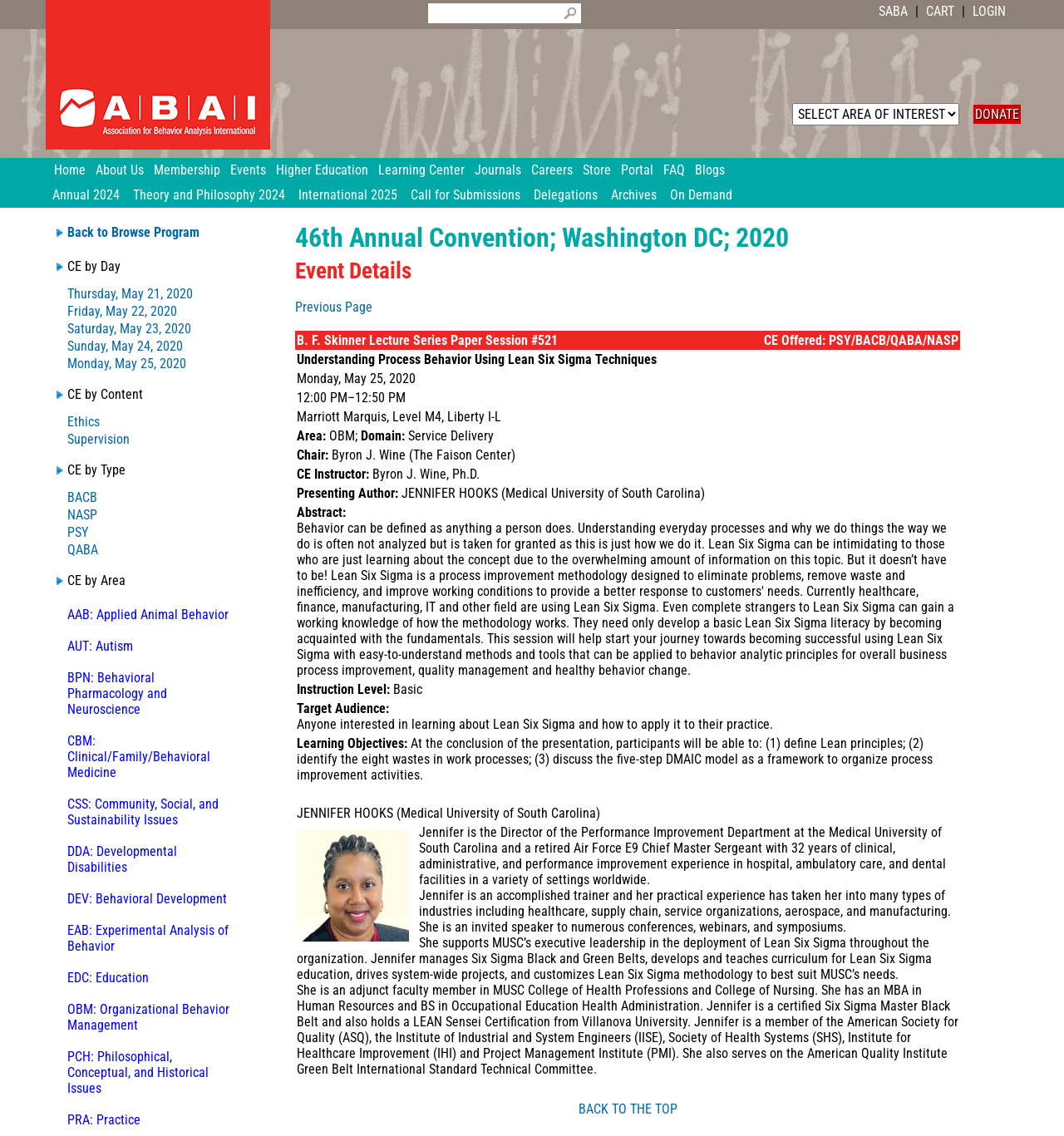Generate a thorough description of the webpage.

This webpage is about an event detail page for the 46th Annual Convention of the Association for Behavior Analysis International, held in Washington DC in 2020. 

At the top of the page, there is a navigation menu with 14 links, including "Home", "About Us", "Membership", "Events", and "Store". Below the navigation menu, there are three sections of links. The first section has 9 links to different events, including "Annual 2024", "Theory and Philosophy 2024", and "International 2025". The second section has 7 links to different types of events, including "Call for Submissions", "Delegations", and "Archives". The third section has a single link to "Back to Browse Program".

Below these links, there are three sections of text. The first section is labeled "CE by Day" and lists five links to different dates, from Thursday, May 21, 2020, to Monday, May 25, 2020. The second section is labeled "CE by Content" and lists three links to different topics, including "Ethics", "Supervision", and "BACB". The third section is labeled "CE by Type" and lists four links to different types of continuing education, including "BACB", "NASP", and "PSY". 

Below these sections, there are seven sections of text, each labeled with a different area of focus, such as "AAB: Applied Animal Behavior", "AUT: Autism", and "OBM: Organizational Behavior Management". 

The main content of the page is a table with 11 rows, each describing a different event or session. The table includes information such as the title of the session, the date and time, the location, and a brief abstract. The first row describes a session titled "B. F. Skinner Lecture Series Paper Session #521 CE Offered: PSY/BACB/QABA/NASP". The second row describes a session titled "Understanding Process Behavior Using Lean Six Sigma Techniques". The table continues to describe different sessions, including their titles, dates, times, locations, and abstracts.